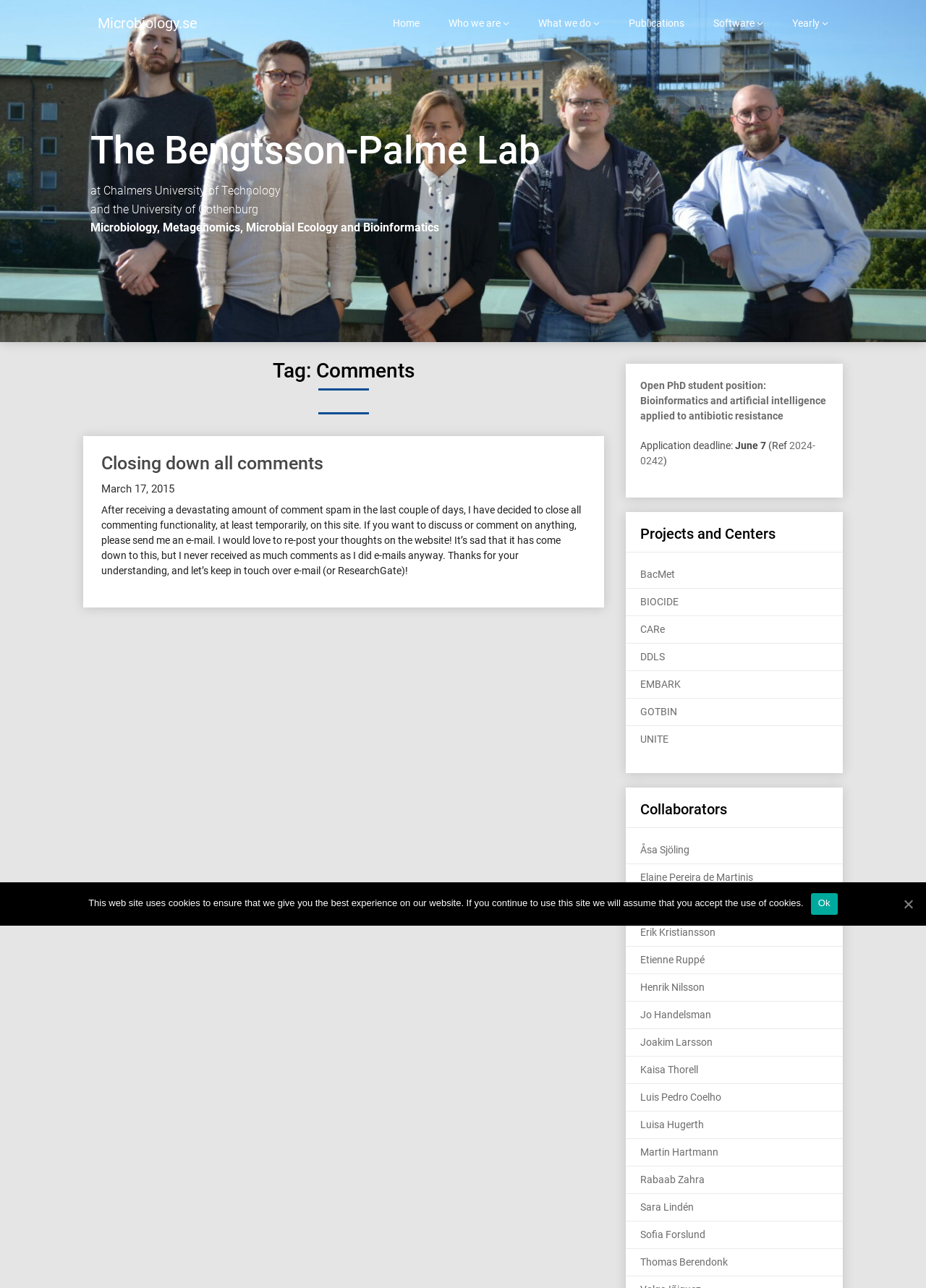Using the provided description Joakim Larsson, find the bounding box coordinates for the UI element. Provide the coordinates in (top-left x, top-left y, bottom-right x, bottom-right y) format, ensuring all values are between 0 and 1.

[0.691, 0.805, 0.77, 0.814]